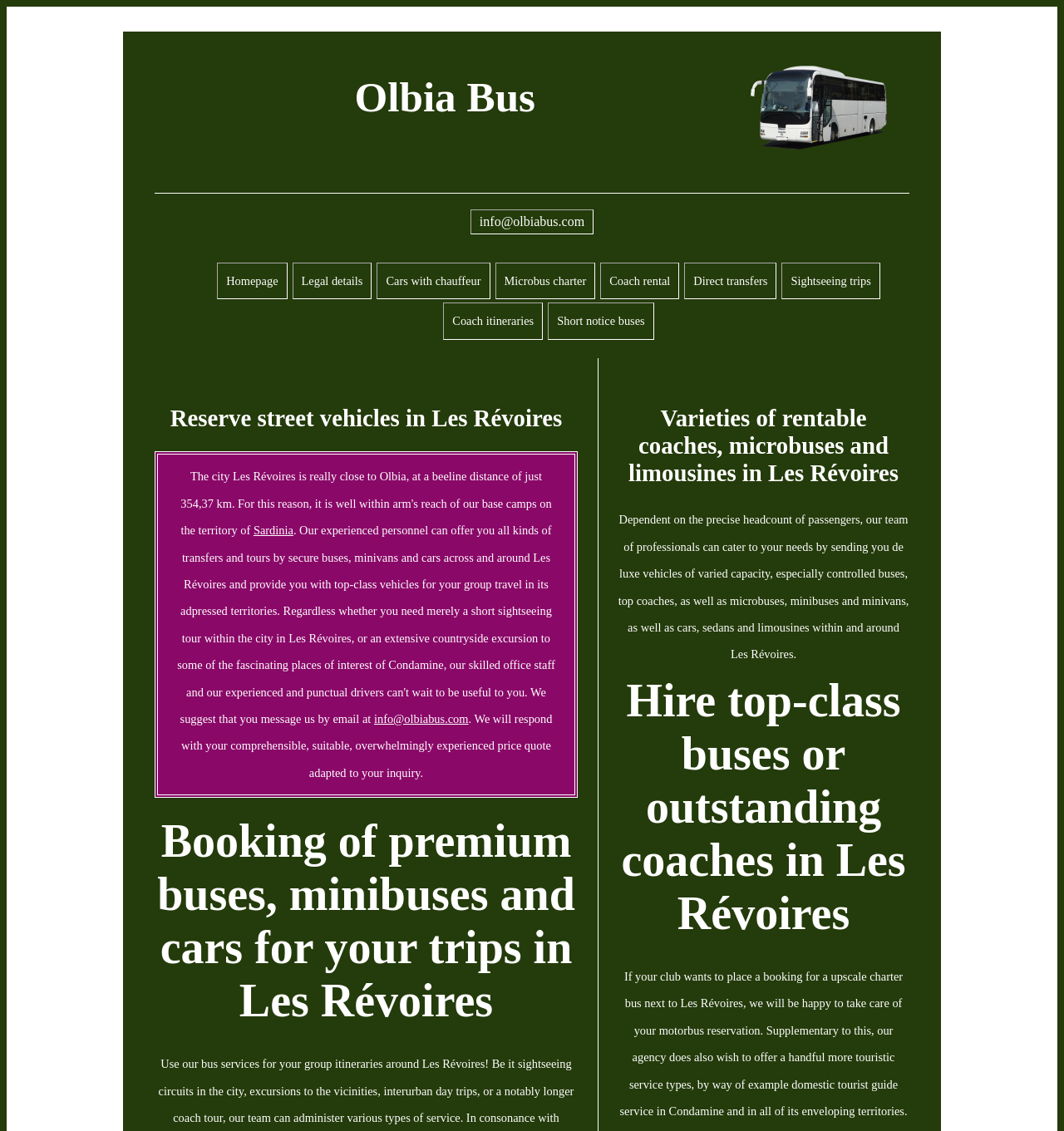Please determine the bounding box coordinates of the area that needs to be clicked to complete this task: 'Get a quote for a coach rental'. The coordinates must be four float numbers between 0 and 1, formatted as [left, top, right, bottom].

[0.564, 0.232, 0.639, 0.265]